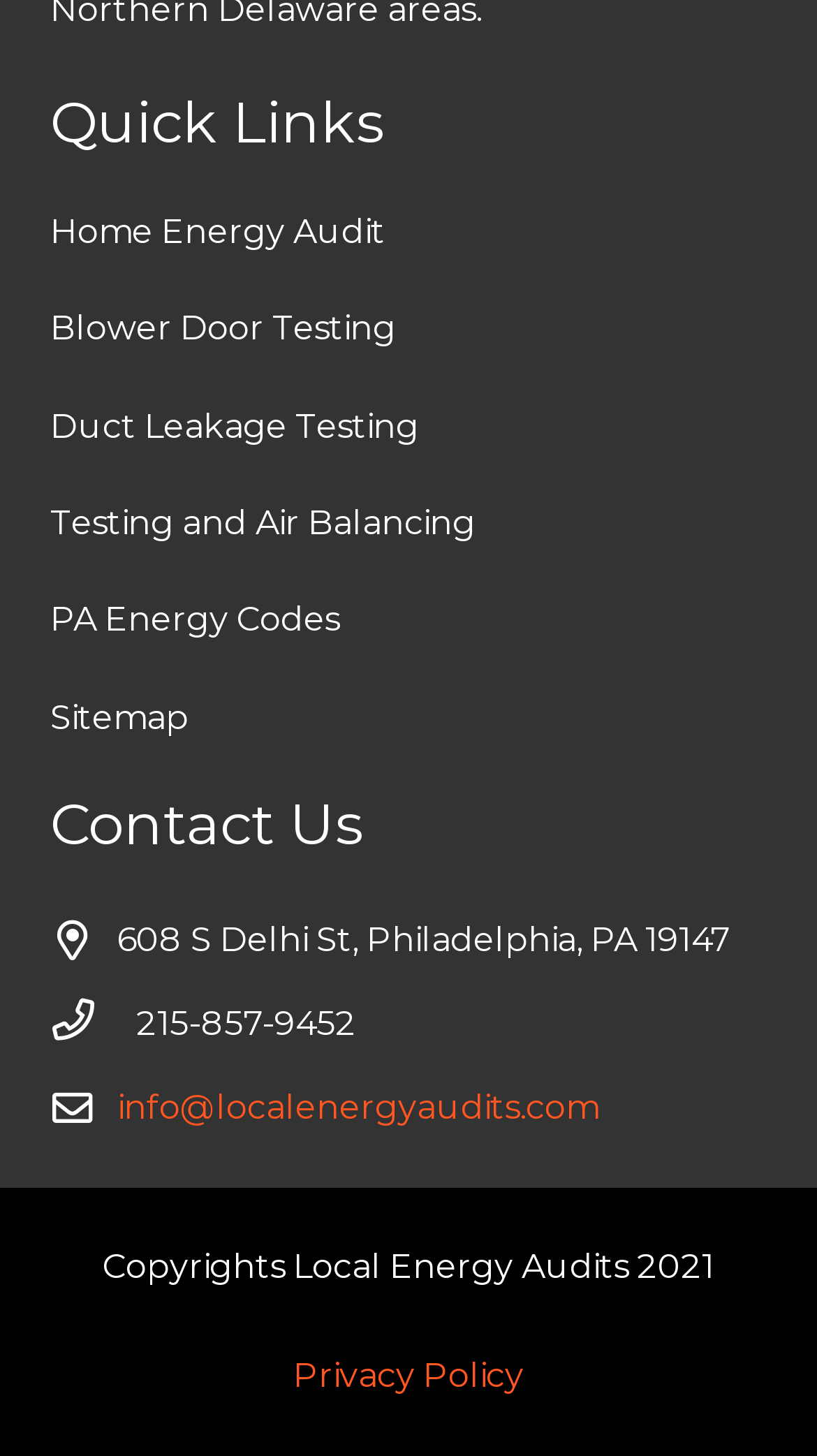What is the last link in the 'Contact Us' section?
Using the visual information, answer the question in a single word or phrase.

info@localenergyaudits.com